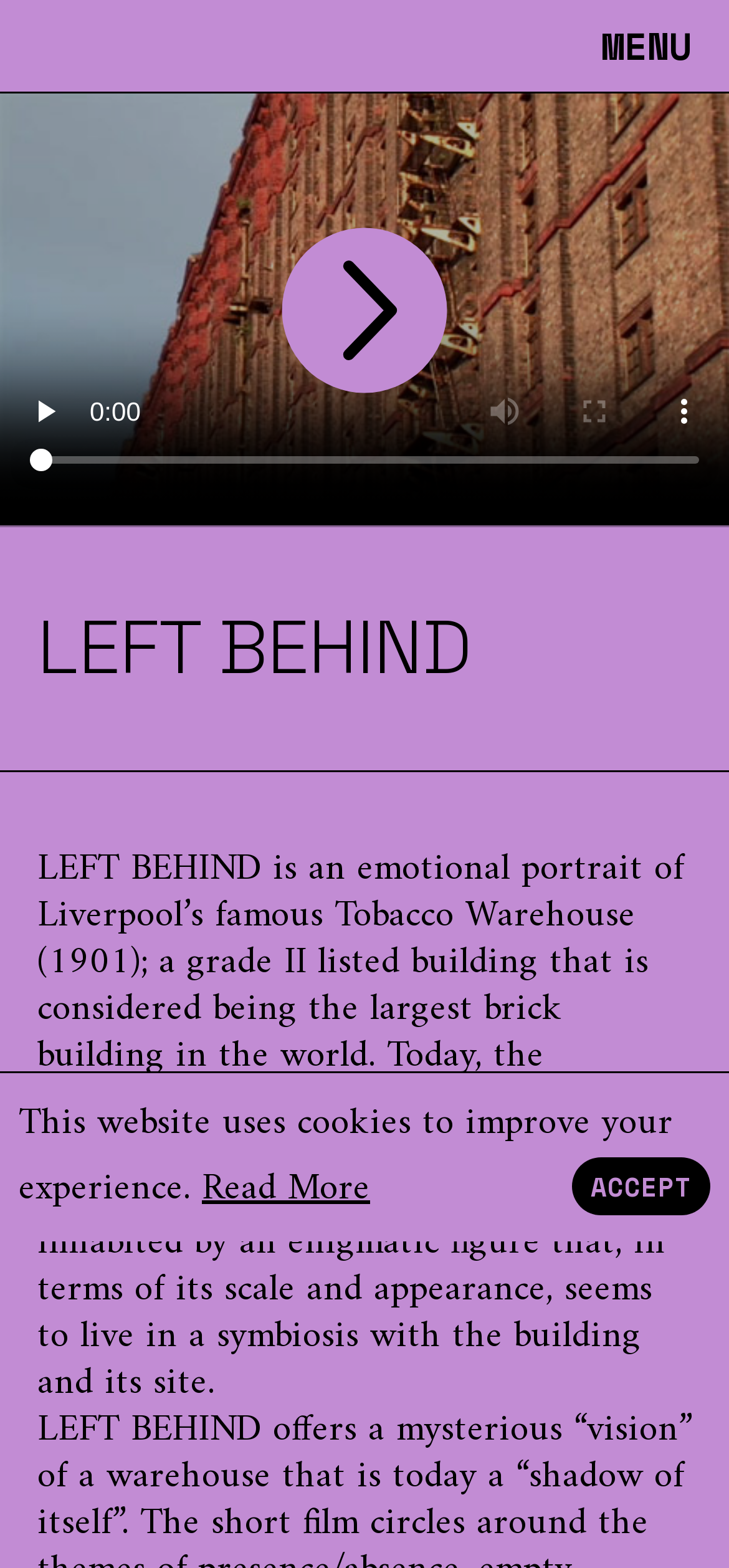Generate a comprehensive description of the contents of the webpage.

The webpage is titled "Left behind : a-clip.de" and has a prominent video player at the top, spanning the entire width of the page. The video player has a play button, a mute button, a full-screen button, and a button to show more media controls. Below the video player, there is a heading "LEFT BEHIND" in a large font size.

To the right of the heading, there is an image, and below the image, there is a block of text that describes "LEFT BEHIND" as an emotional portrait of Liverpool's famous Tobacco Warehouse. The text explains that the warehouse lies empty in a vast and abandoned dock landscape and is inhabited by an enigmatic figure.

At the bottom of the page, there is a notification bar that informs users that the website uses cookies to improve their experience. The notification bar has an "ACCEPT" button and a "Read More" link.

On the top-left corner of the page, there is a "MENU" link.